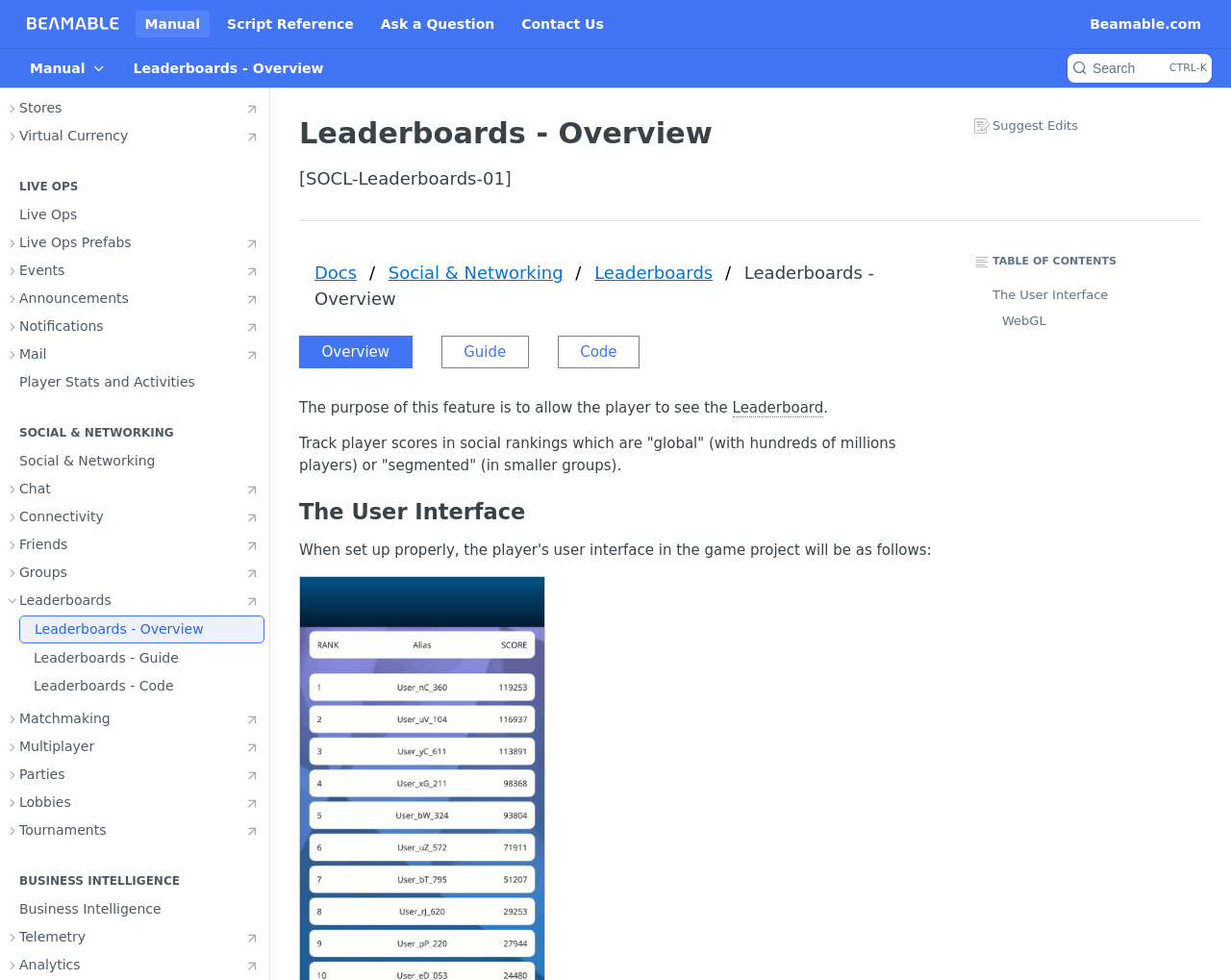Locate the bounding box coordinates of the element's region that should be clicked to carry out the following instruction: "Show subpages for 'Leaderboards'". The coordinates need to be four float numbers between 0 and 1, i.e., [left, top, right, bottom].

[0.004, 0.6, 0.215, 0.626]